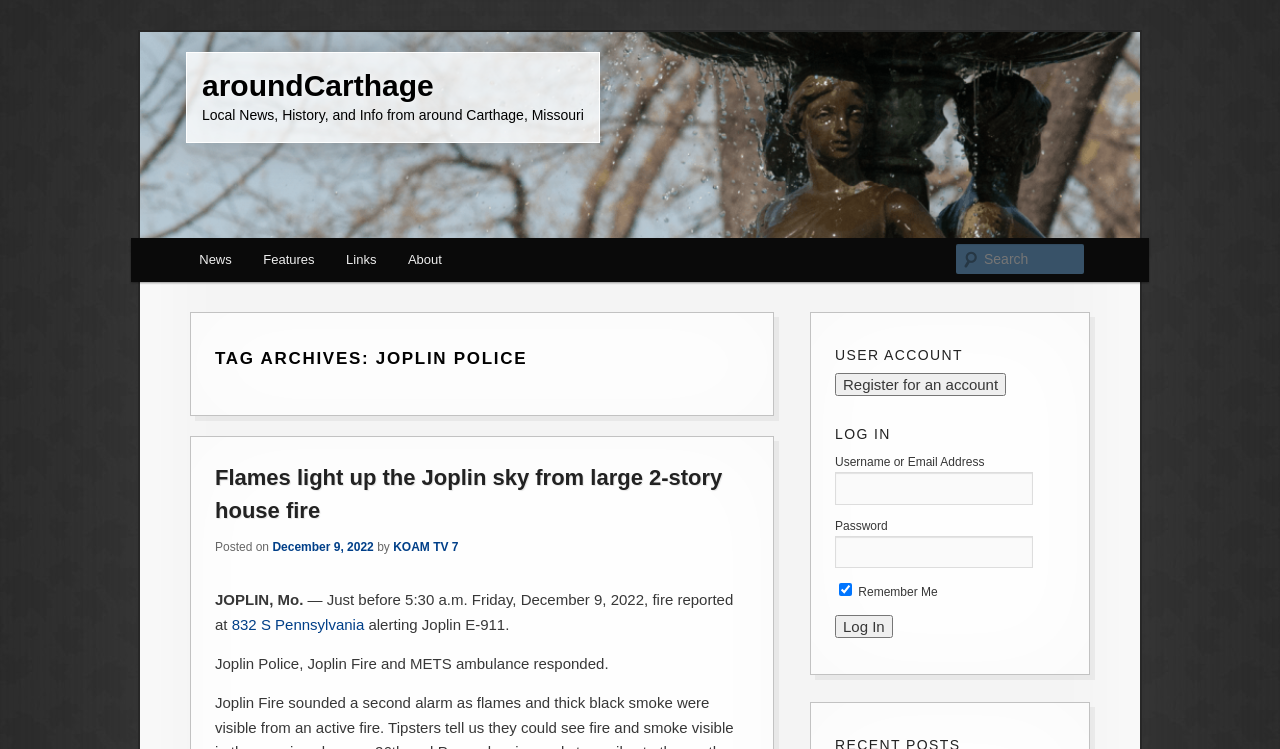Are there any images on this website?
Please provide a single word or phrase in response based on the screenshot.

Yes